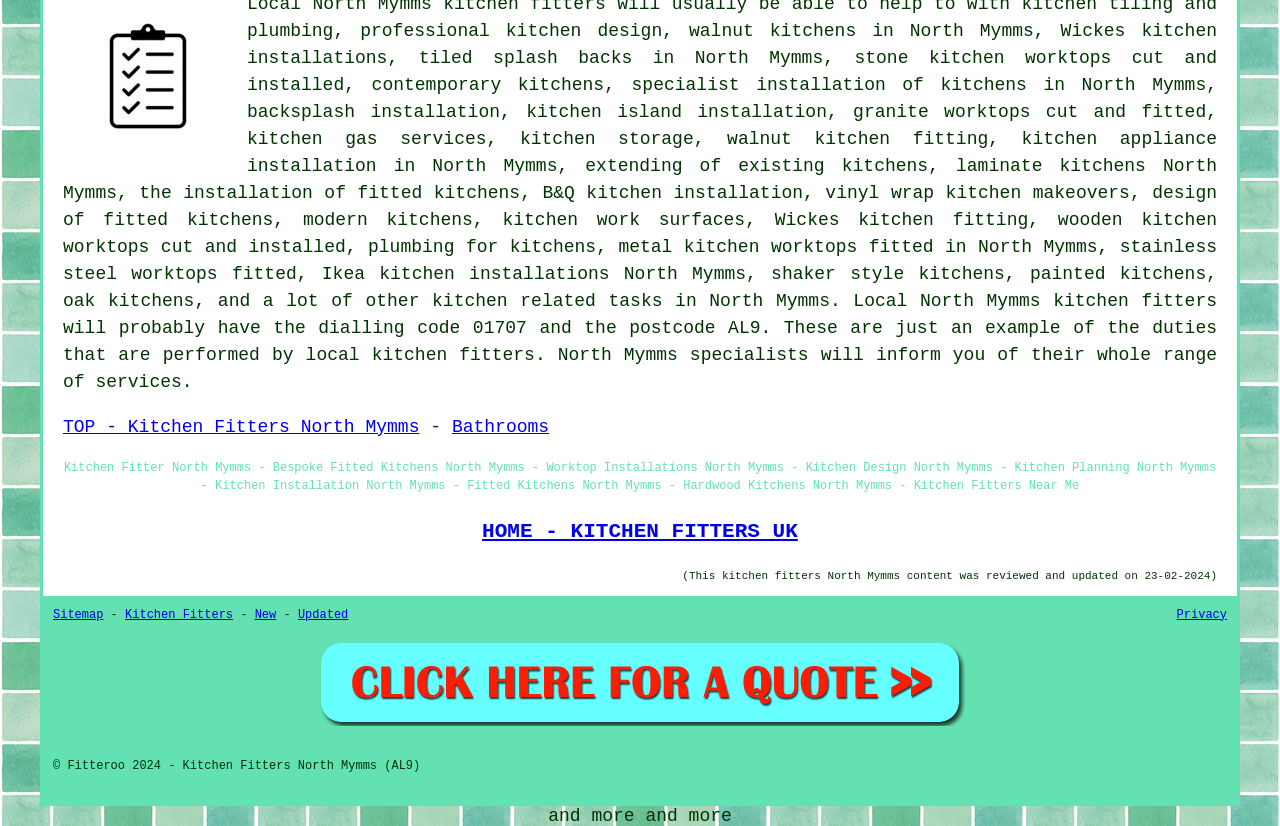Use a single word or phrase to answer the following:
What is the main service offered by the company?

Kitchen fitting